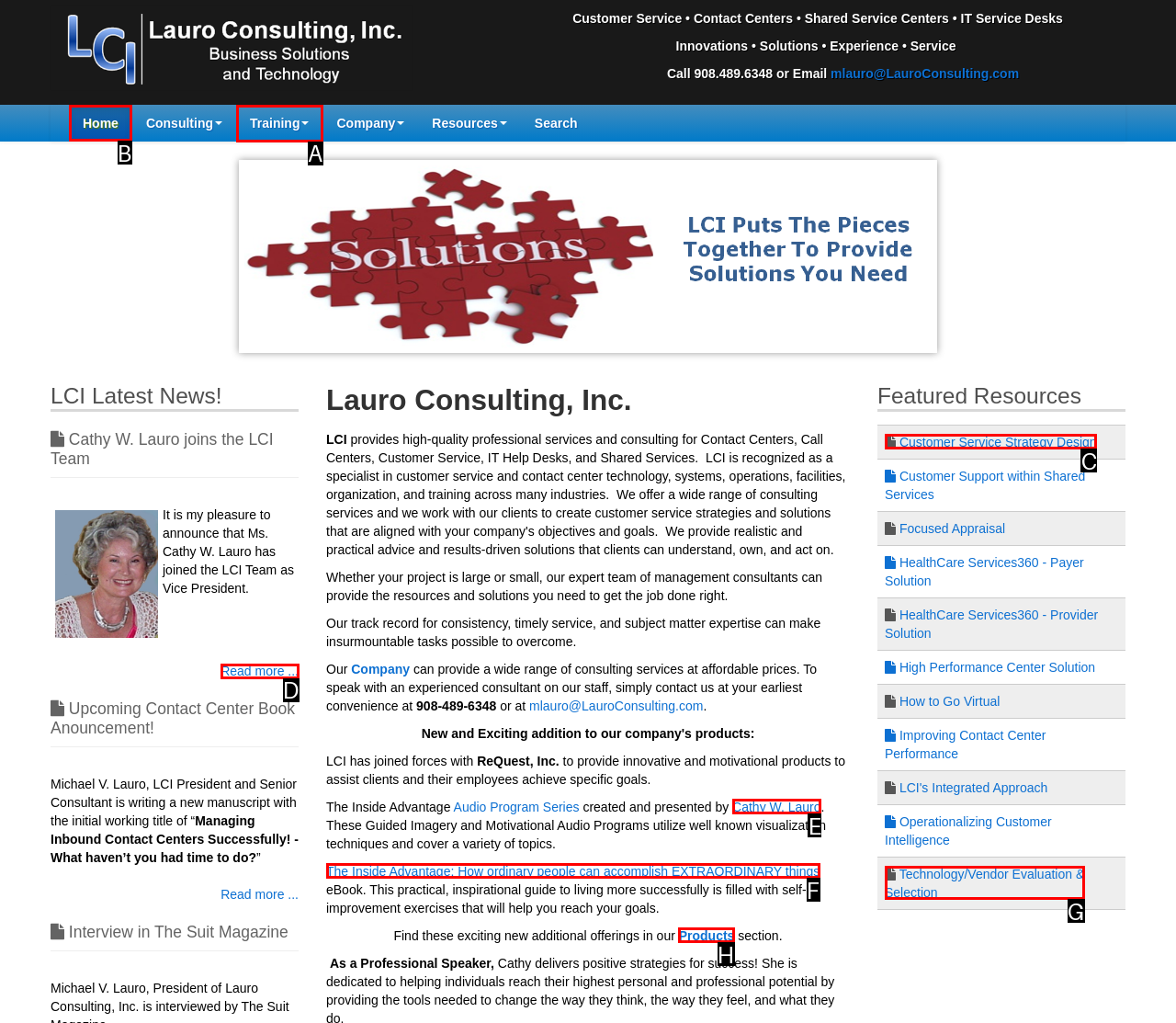Select the appropriate letter to fulfill the given instruction: Click the 'Home' link
Provide the letter of the correct option directly.

B